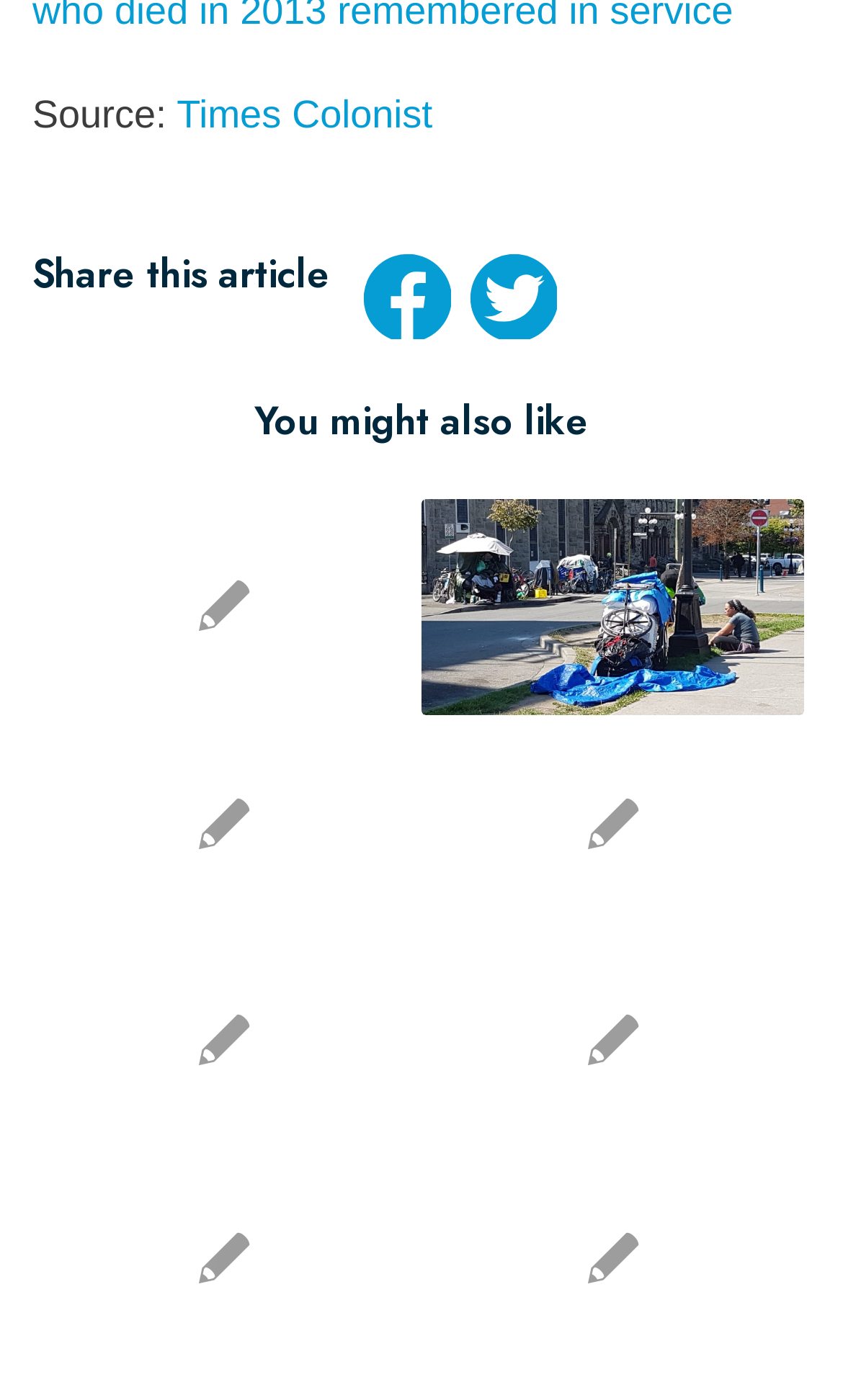Locate the bounding box coordinates of the item that should be clicked to fulfill the instruction: "Read 'Editorial: Fair Elections Act makes it worse'".

[0.038, 0.511, 0.492, 0.667]